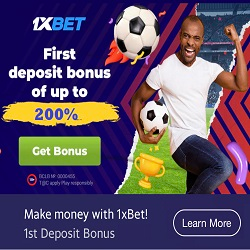Please answer the following question using a single word or phrase: 
What is the purpose of the 'Get Bonus' button?

to encourage action